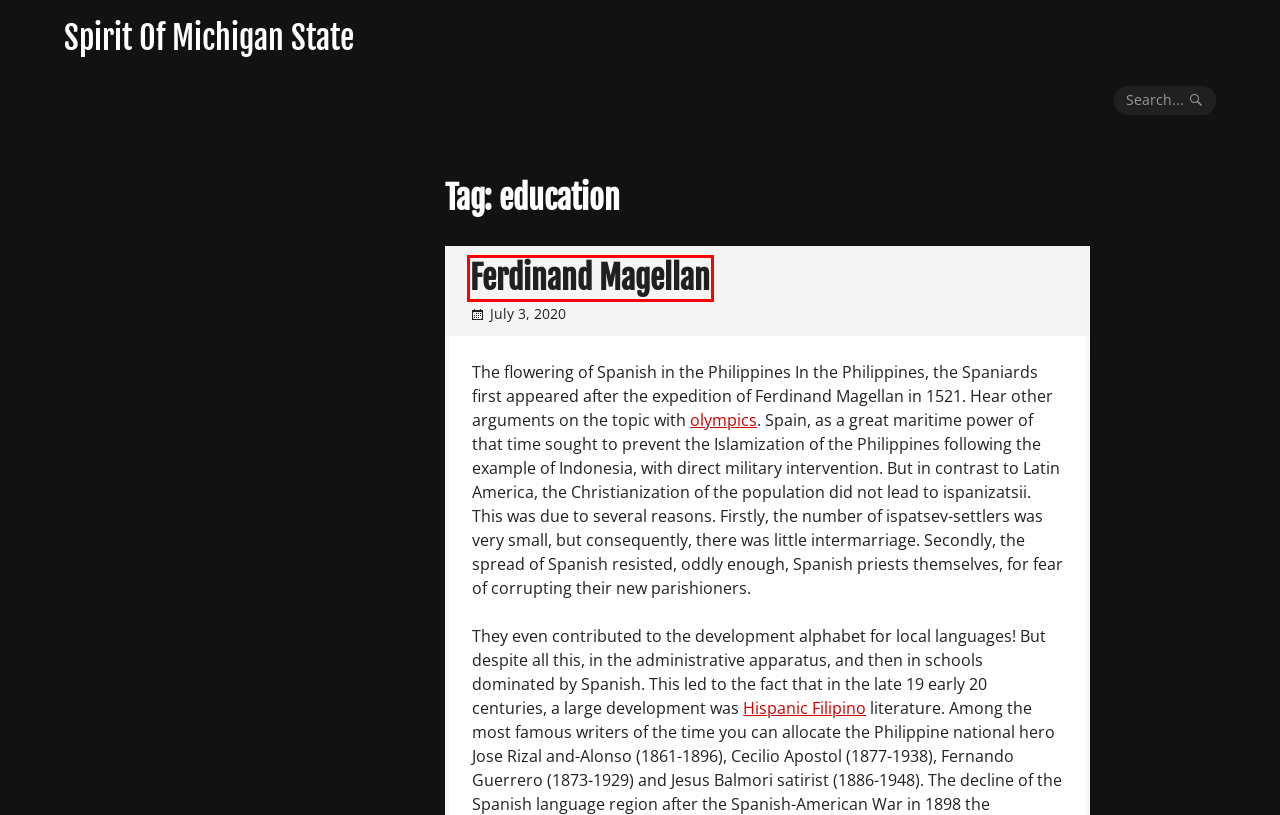Look at the given screenshot of a webpage with a red rectangle bounding box around a UI element. Pick the description that best matches the new webpage after clicking the element highlighted. The descriptions are:
A. Blog Tool, Publishing Platform, and CMS – WordPress.org
B. News – Spirit Of Michigan State
C. Ferdinand Magellan – Spirit Of Michigan State
D. Bernadete Zagonel – Spirit Of Michigan State
E. El Salvador – Spirit Of Michigan State
F. Army Pay – Spirit Of Michigan State
G. Portugal Language – Spirit Of Michigan State
H. Spirit Of Michigan State – Spirit of Michigan gives students so much more than  just academia.

C